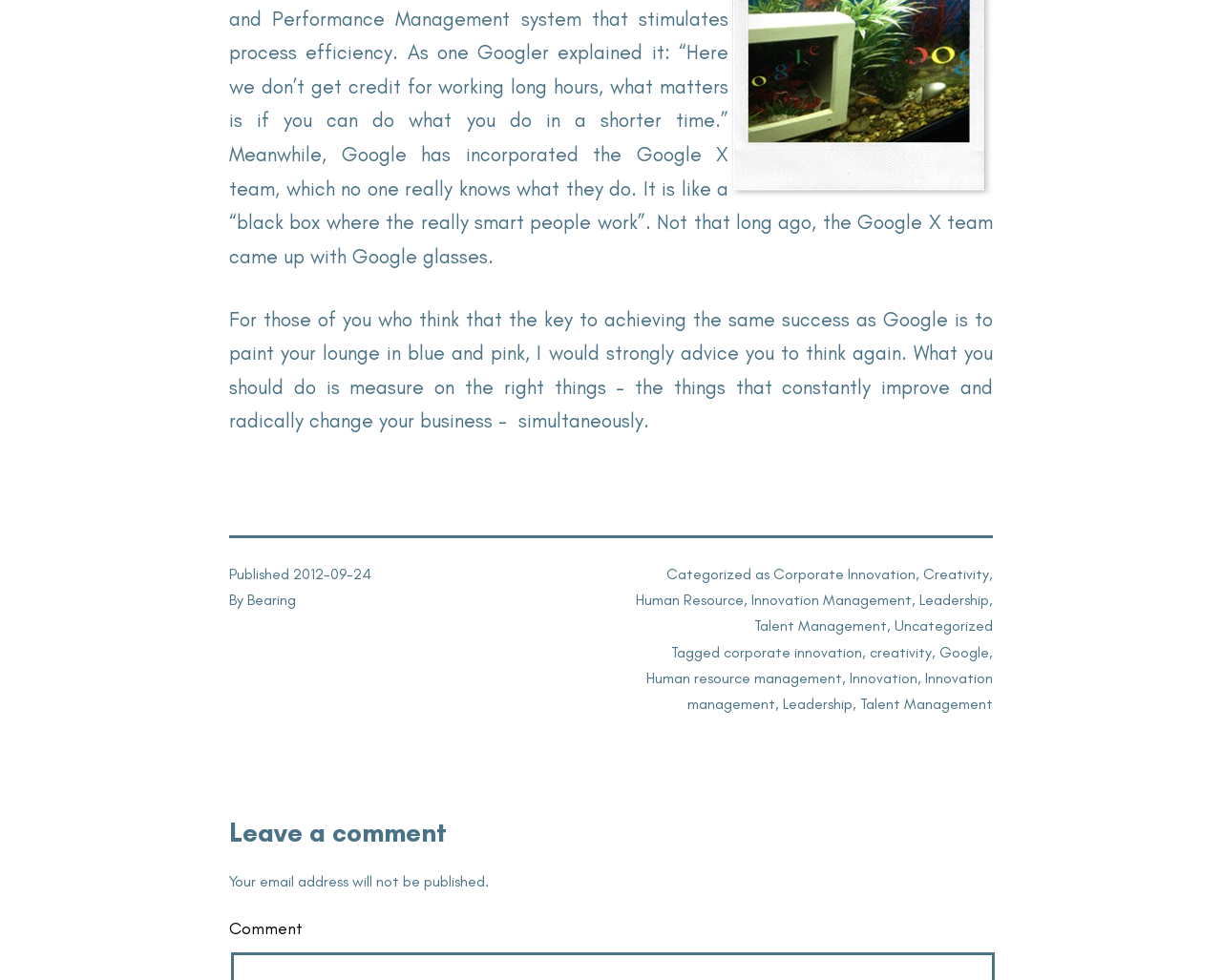What is the purpose of the section at the bottom of the page?
Using the information from the image, provide a comprehensive answer to the question.

The section at the bottom of the page lists various tags and categories related to the article, including 'corporate innovation', 'creativity', and 'Google', which suggests that its purpose is to provide additional context and categorization for the article.